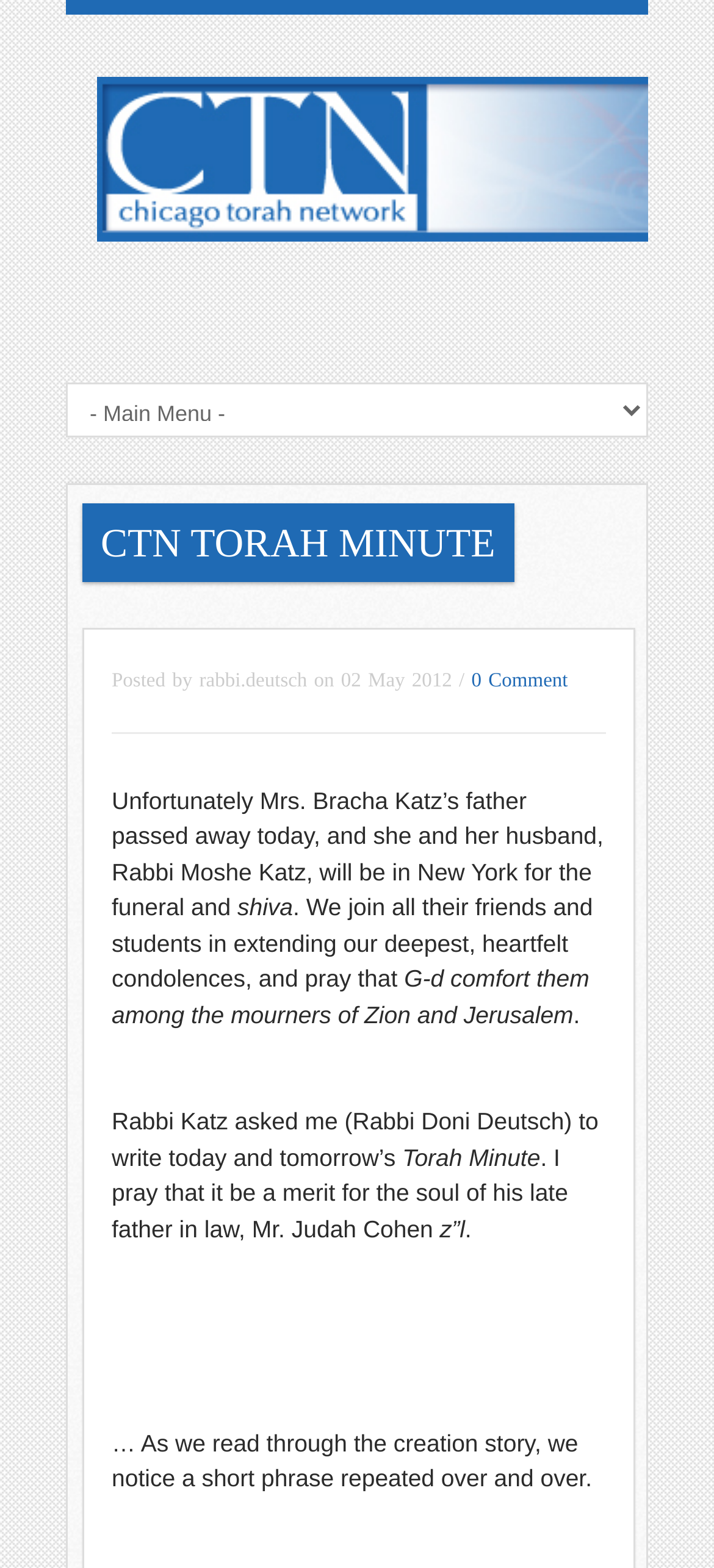What is the topic of the Torah Minute?
Please interpret the details in the image and answer the question thoroughly.

The webpage states 'As we read through the creation story, we notice a short phrase repeated over and over', indicating that the topic of the Torah Minute is the creation story.